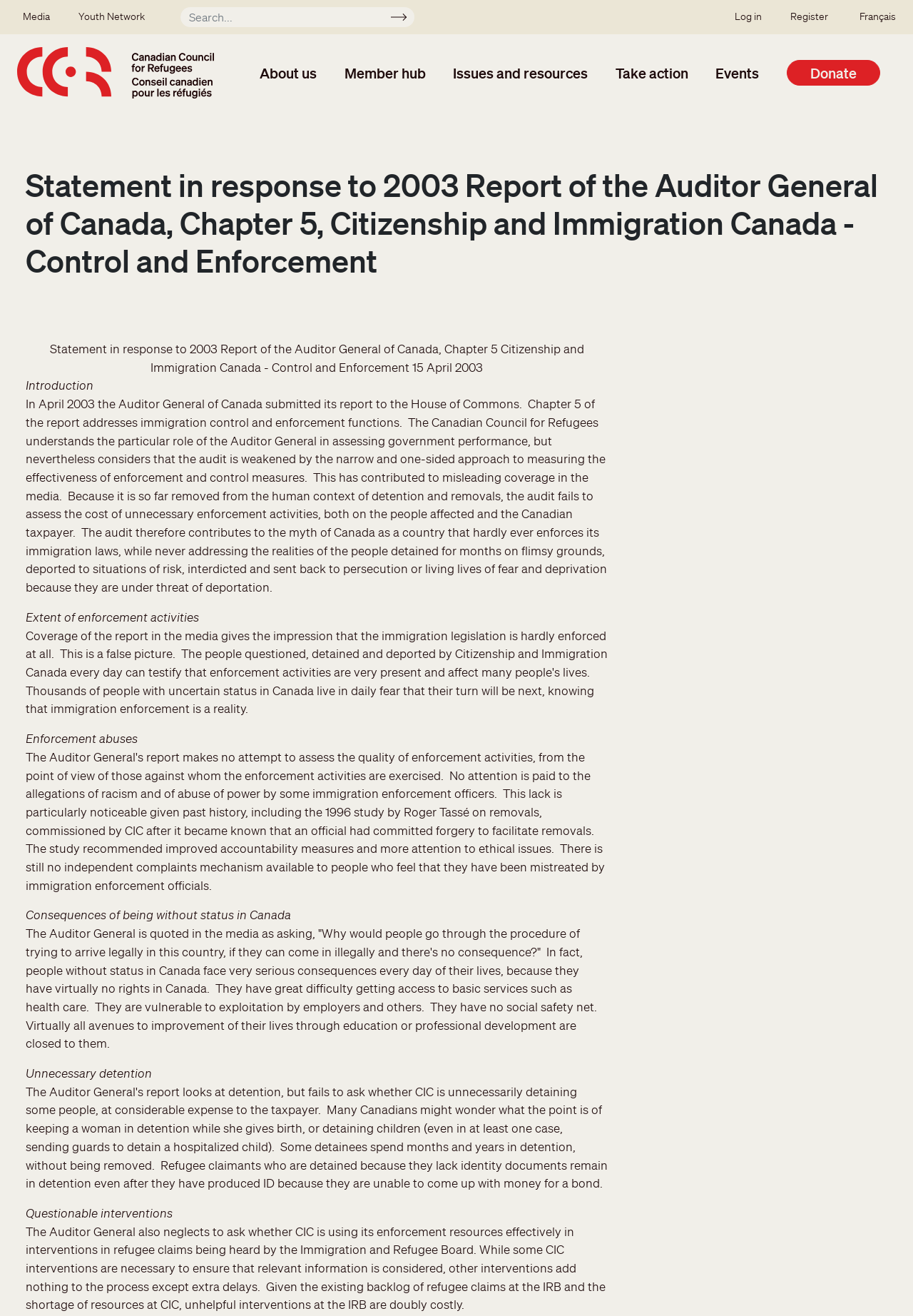Identify the bounding box coordinates of the clickable region required to complete the instruction: "Log in". The coordinates should be given as four float numbers within the range of 0 and 1, i.e., [left, top, right, bottom].

[0.795, 0.006, 0.844, 0.02]